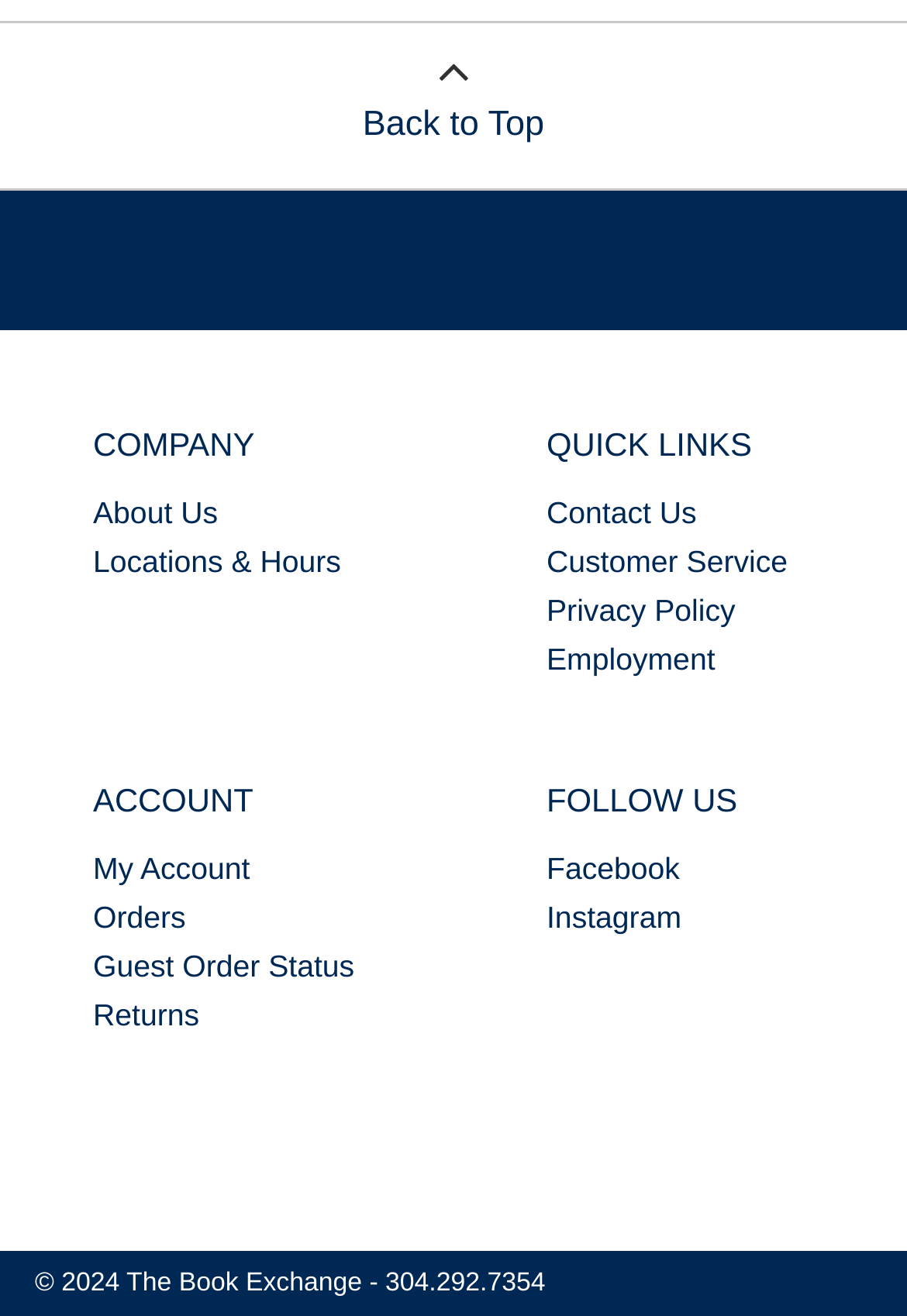Find the bounding box coordinates of the area that needs to be clicked in order to achieve the following instruction: "Read about Salon news". The coordinates should be specified as four float numbers between 0 and 1, i.e., [left, top, right, bottom].

None